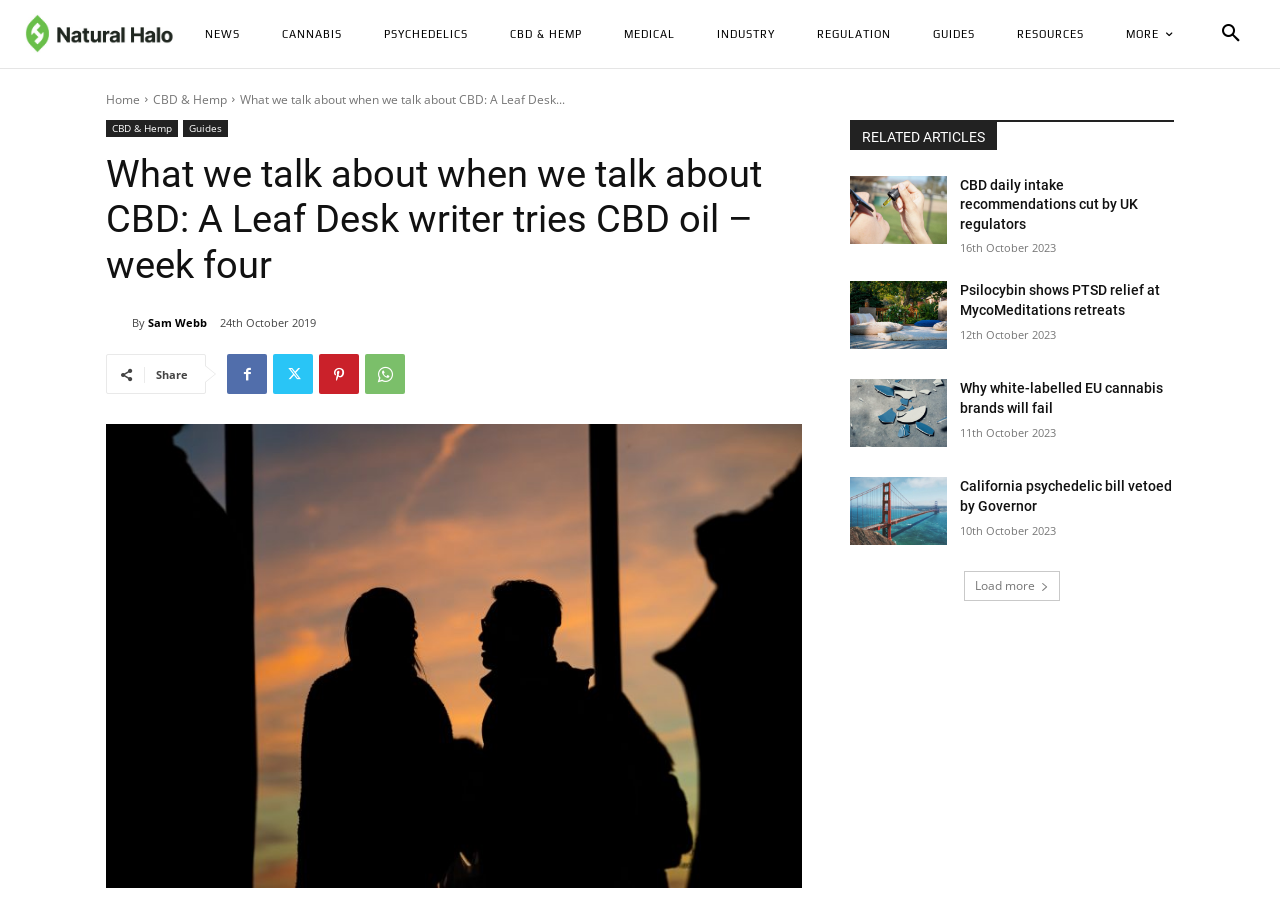Please answer the following question as detailed as possible based on the image: 
Who is the author of the article?

I found the author's name by looking at the byline of the article, which says 'By Sam Webb'. This is located below the title of the article and above the publication date.